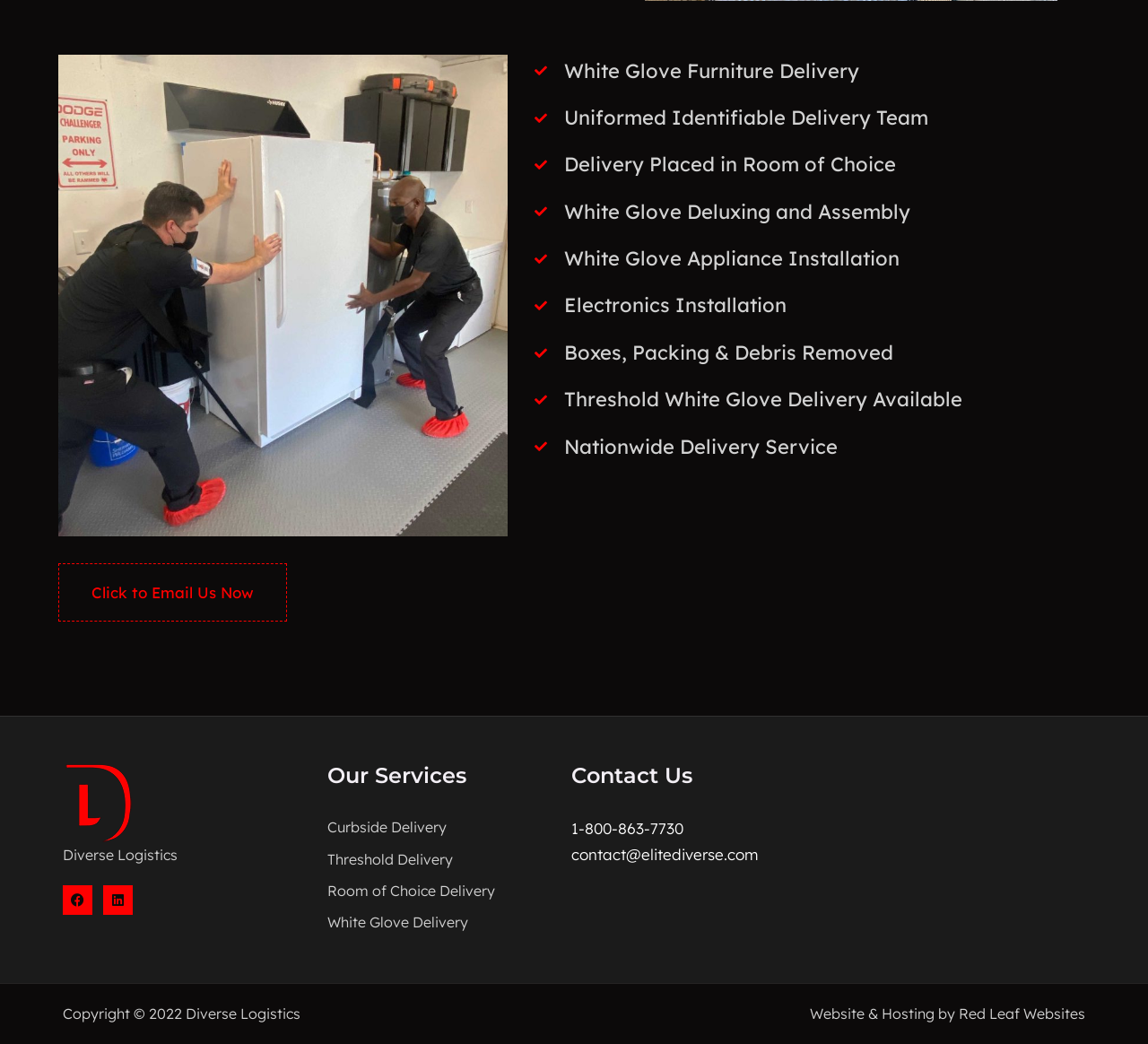What is the email address to contact?
Please use the image to deliver a detailed and complete answer.

The email address is mentioned in the link 'contact@elitediverse.com' with bounding box coordinates [0.498, 0.809, 0.66, 0.828].